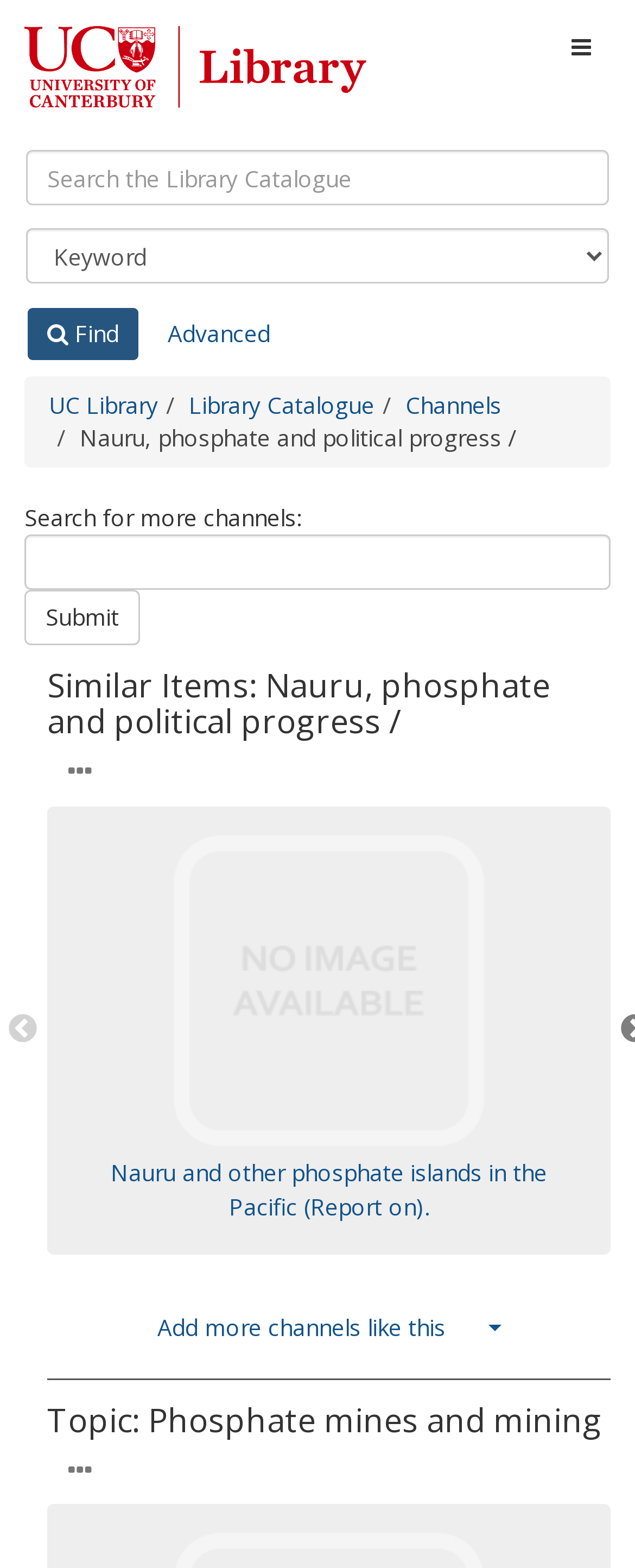Find the bounding box coordinates for the UI element that matches this description: "Sign in / Register".

None